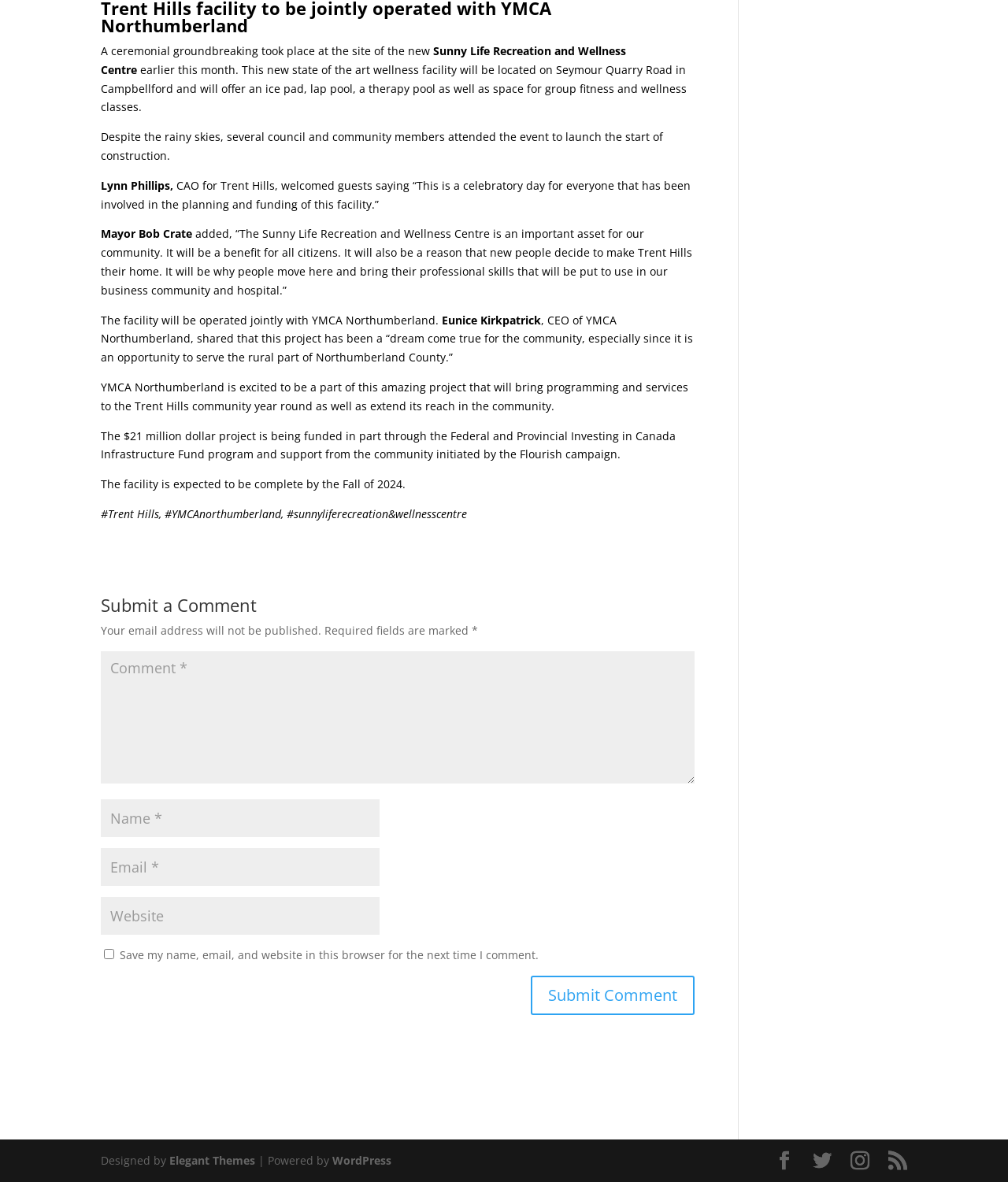Determine the bounding box coordinates of the UI element described by: "Elegant Themes".

[0.168, 0.975, 0.253, 0.988]